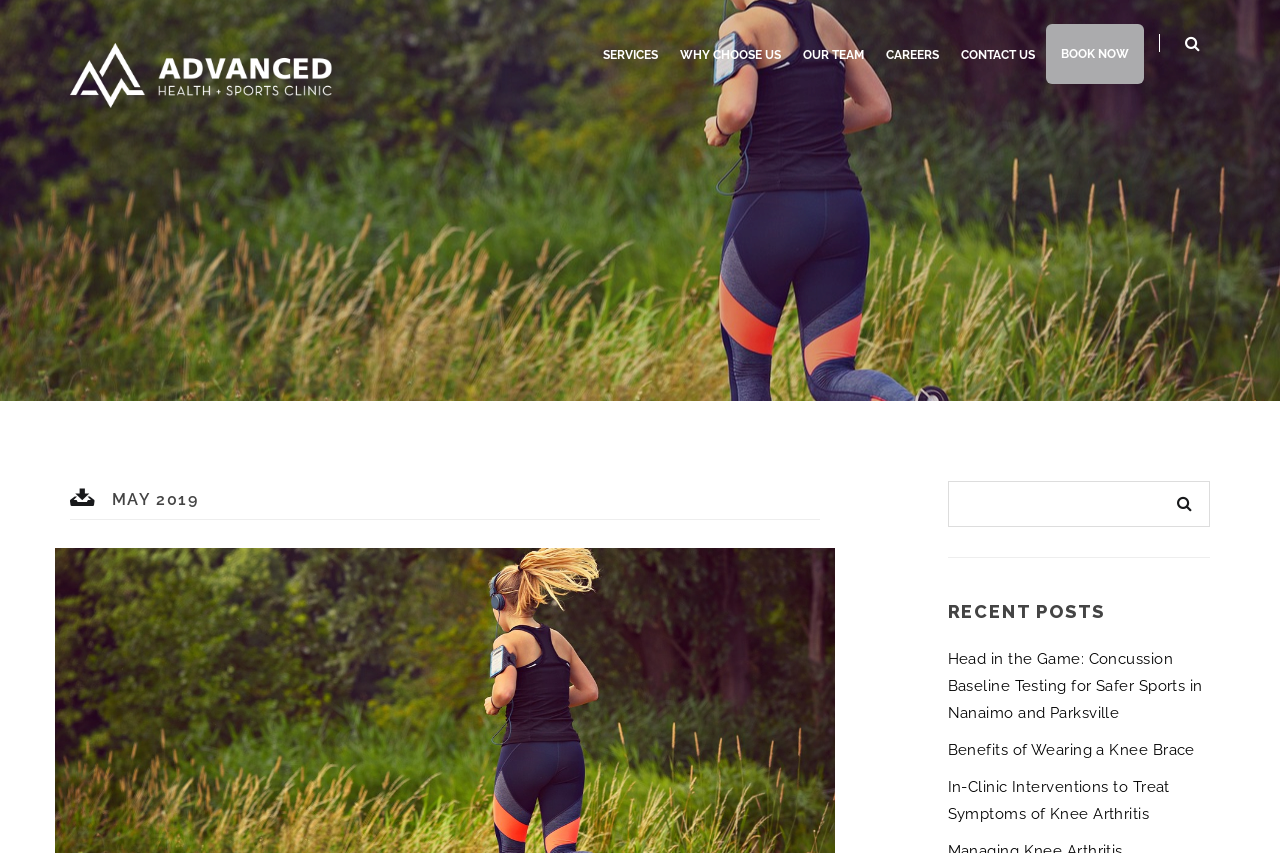From the webpage screenshot, predict the bounding box coordinates (top-left x, top-left y, bottom-right x, bottom-right y) for the UI element described here: Our Team

[0.618, 0.012, 0.683, 0.117]